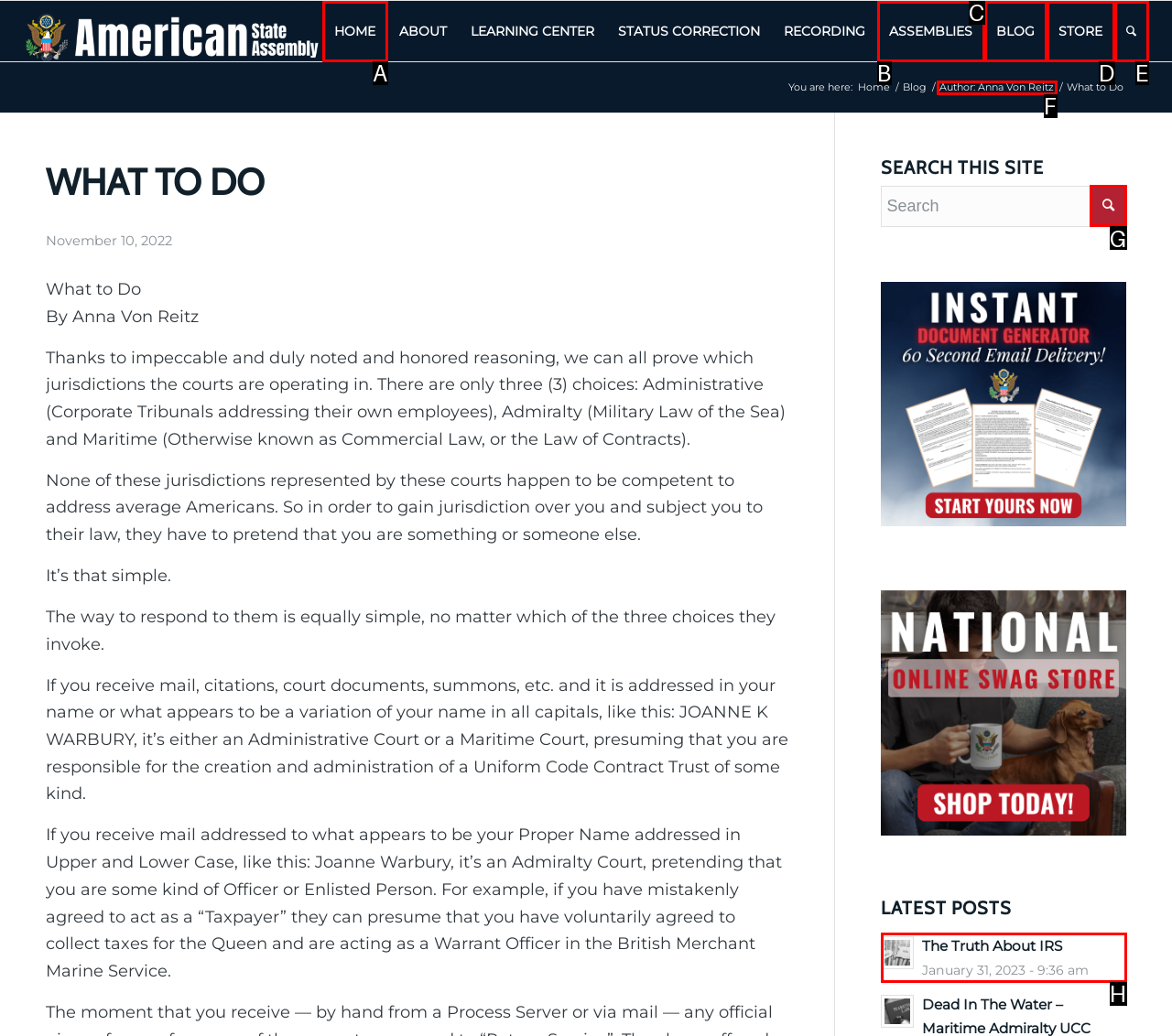Based on the element description: Author: Anna Von Reitz, choose the best matching option. Provide the letter of the option directly.

F